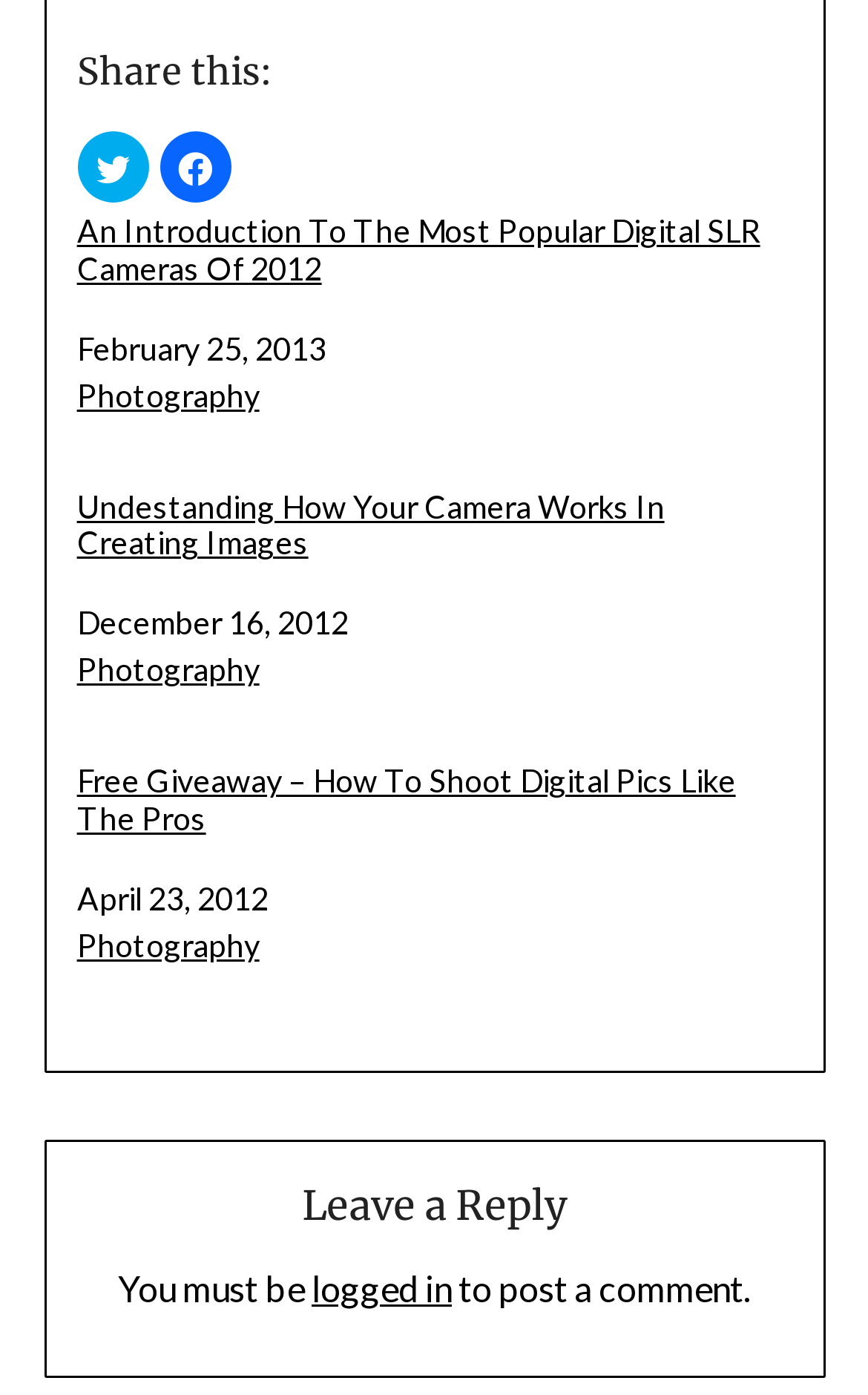Identify the bounding box coordinates of the section to be clicked to complete the task described by the following instruction: "Visit Facebook page". The coordinates should be four float numbers between 0 and 1, formatted as [left, top, right, bottom].

None